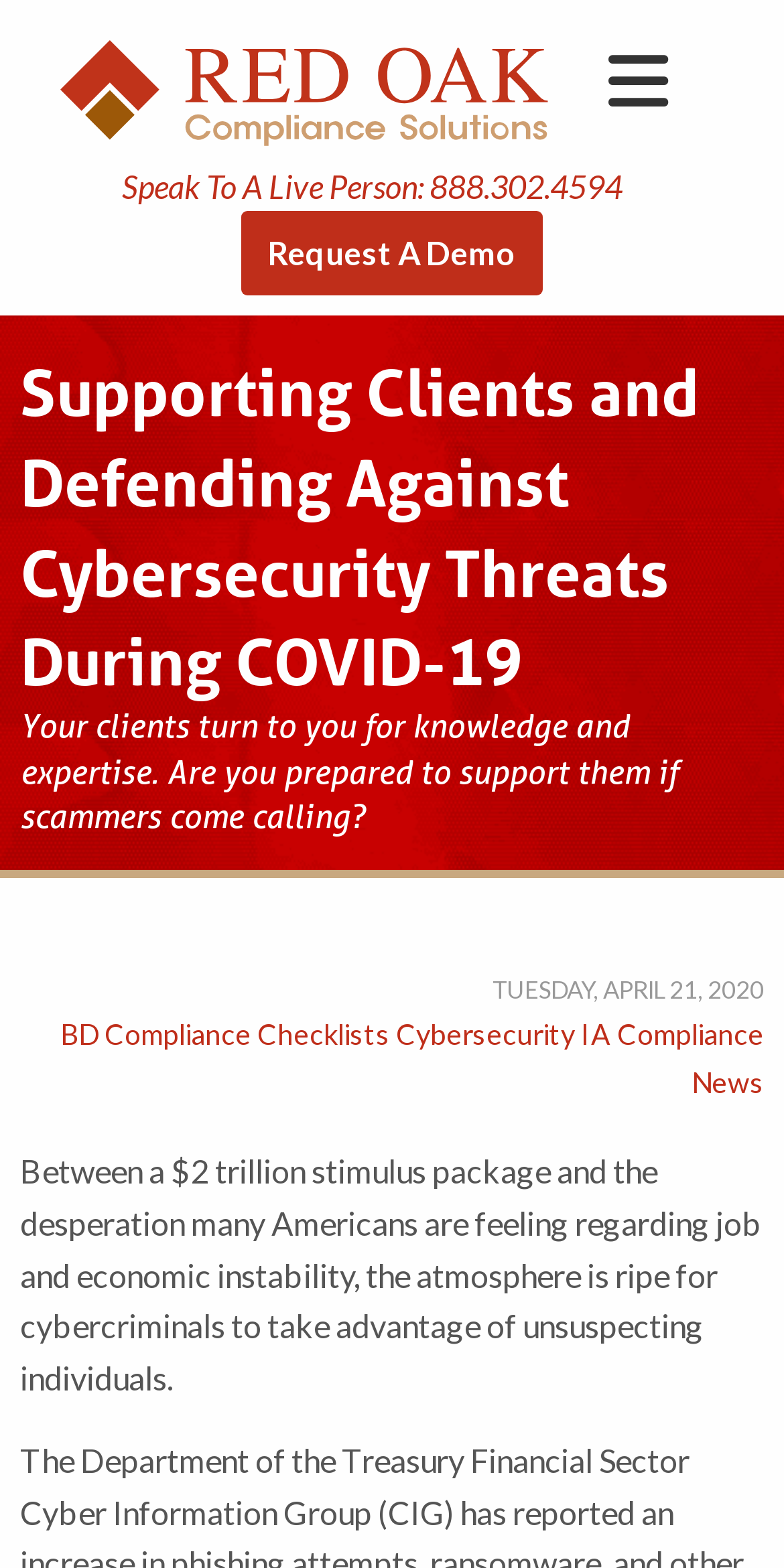How many categories are there in the bottom navigation menu?
Give a comprehensive and detailed explanation for the question.

I counted the categories in the bottom navigation menu, starting from 'BD Compliance' and ending at 'News', and found a total of 5 categories.